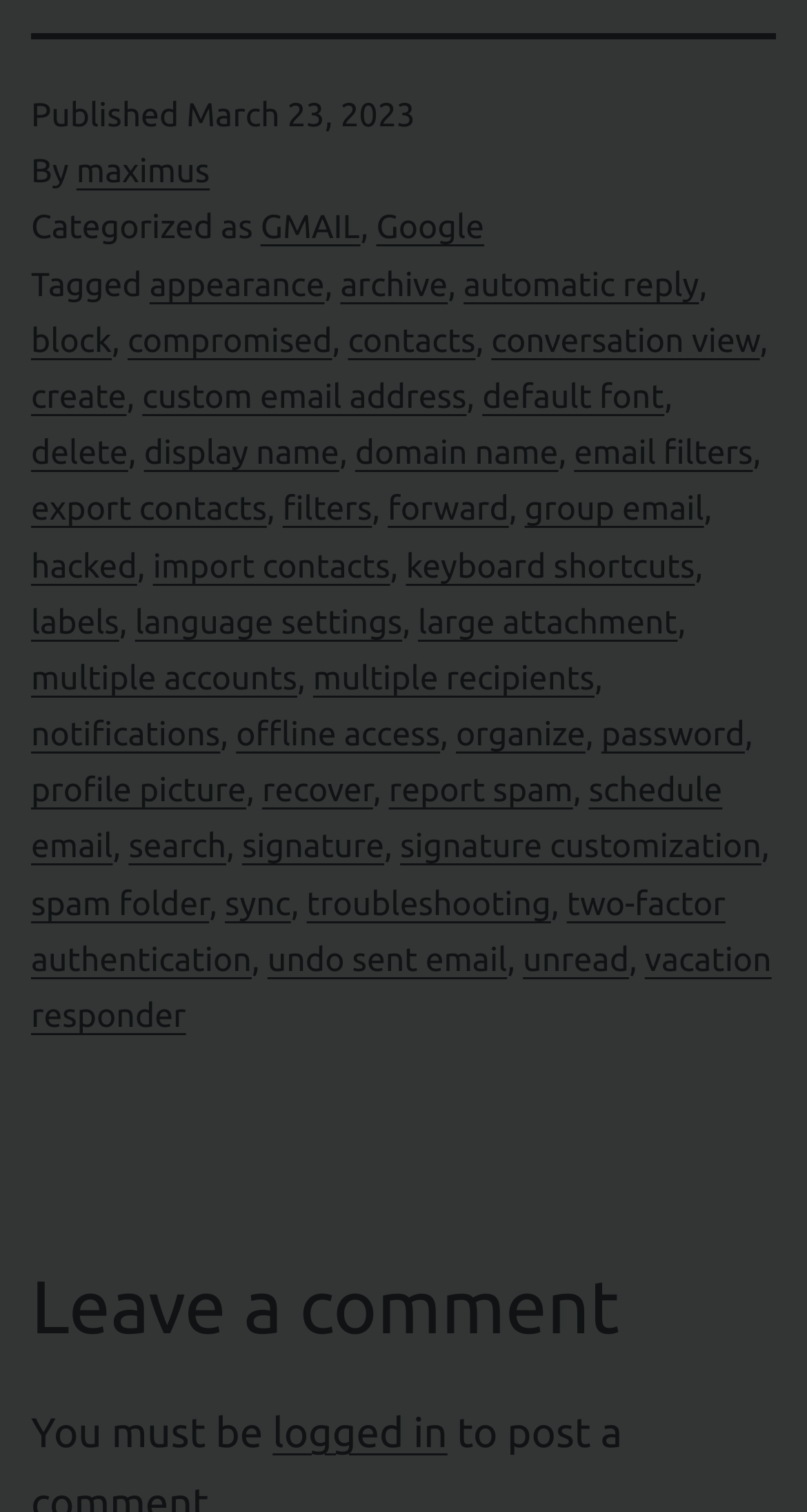What is the date of the published article?
Based on the image, answer the question with as much detail as possible.

I looked at the footer section of the webpage and found the 'Published' text followed by the date 'March 23, 2023', which indicates the date of the published article.